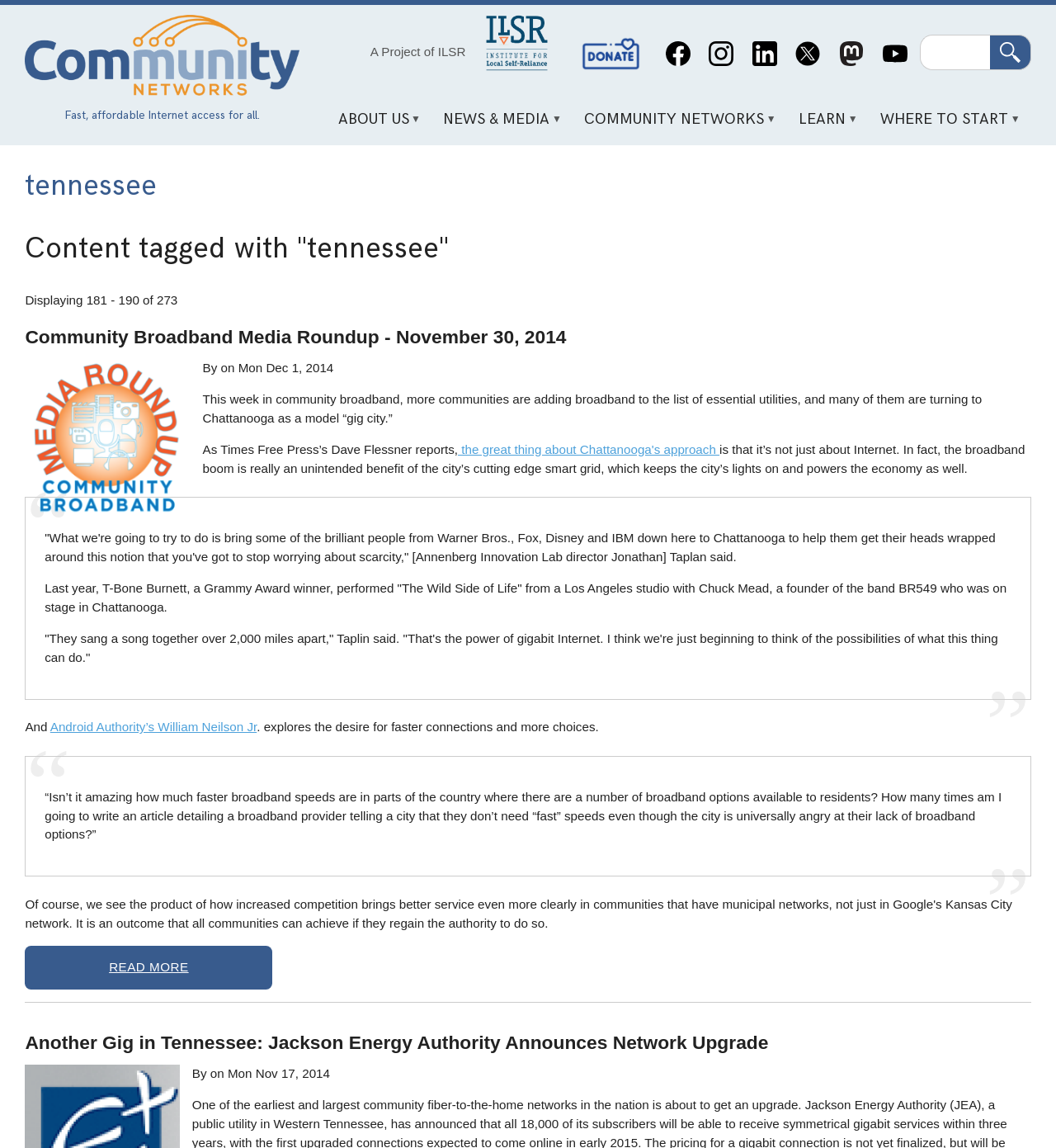Describe in detail what you see on the webpage.

The webpage is about Community Networks, with a focus on Tennessee. At the top, there is a link to skip to the main content, followed by the Community Networks logo, which is an image. Below the logo, there is a brief description of the organization, stating that it provides fast and affordable internet access for all.

On the top-right side, there is a section with links to social media platforms, including Facebook, Instagram, LinkedIn, Twitter, Mastodon, and YouTube. Next to it, there is a search bar with a button to search the website.

The main content of the webpage is divided into sections. The first section has a heading "tennessee" and displays a list of articles tagged with "tennessee". Each article has a heading, a brief summary, and a link to read more. The articles appear to be news stories or blog posts about community broadband initiatives in Tennessee.

The articles are arranged in a grid-like structure, with multiple columns. Each article has a heading, a brief summary, and a link to read more. Some articles have images, and some have blockquotes with quotes from individuals.

There are 10 articles in total, each with a similar structure. The articles are dated, with the most recent one at the top. The dates range from November 30, 2014, to November 17, 2014.

Overall, the webpage appears to be a news or blog section of the Community Networks website, focusing on community broadband initiatives in Tennessee.